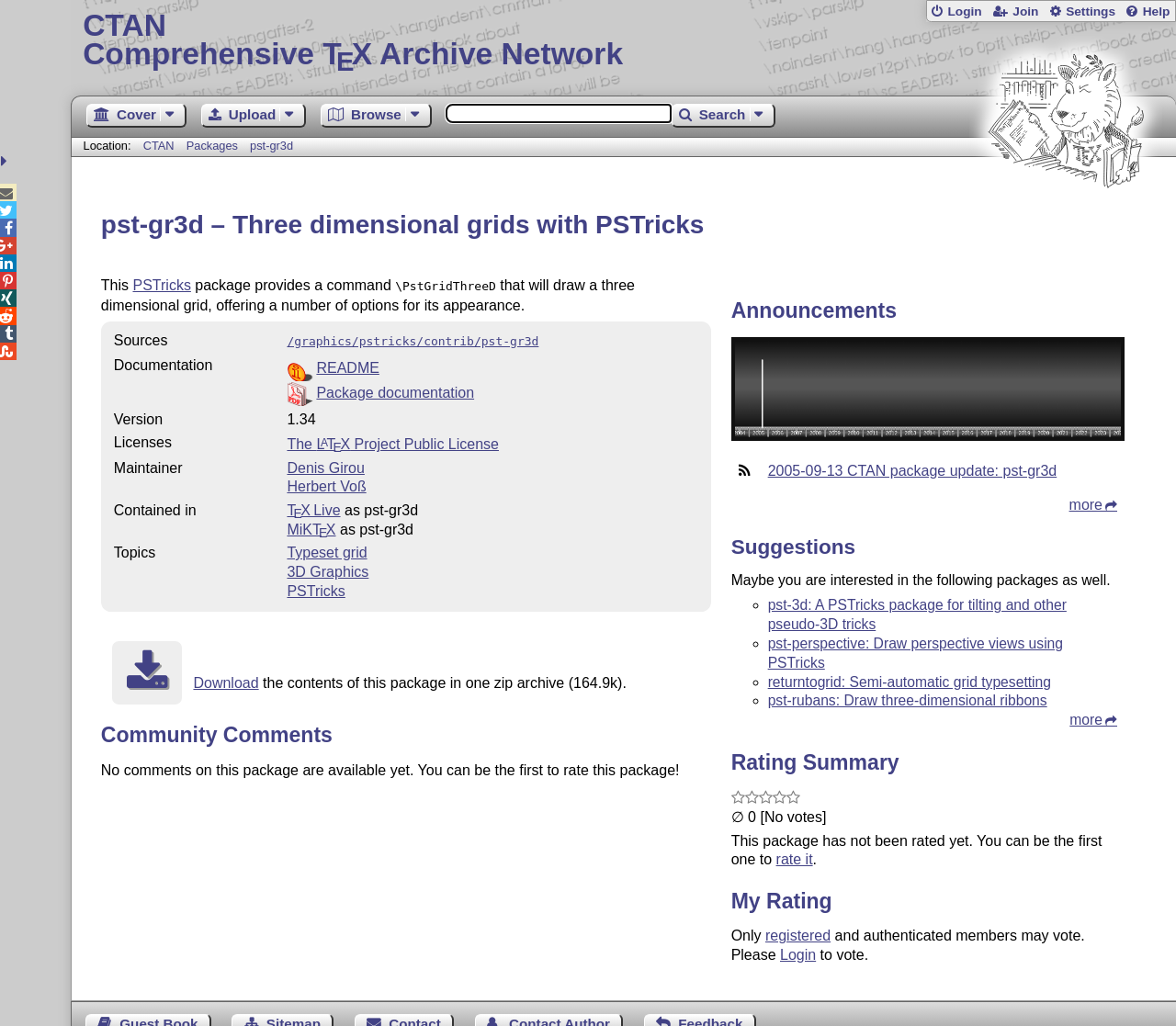Identify the bounding box of the UI element that matches this description: "TeX Live".

[0.244, 0.49, 0.289, 0.505]